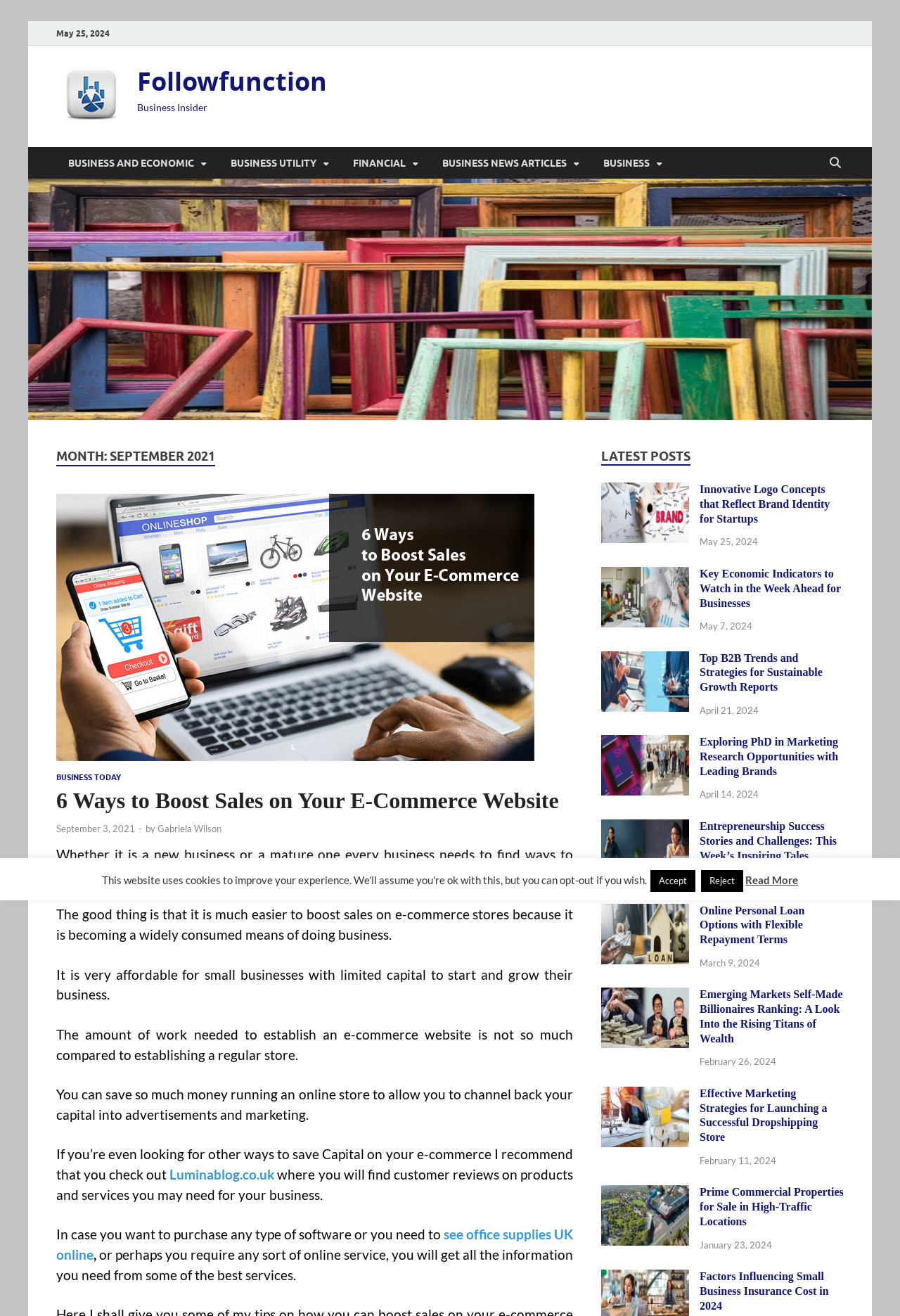Please specify the bounding box coordinates of the region to click in order to perform the following instruction: "click on the 'Followfunction' link".

[0.062, 0.085, 0.141, 0.095]